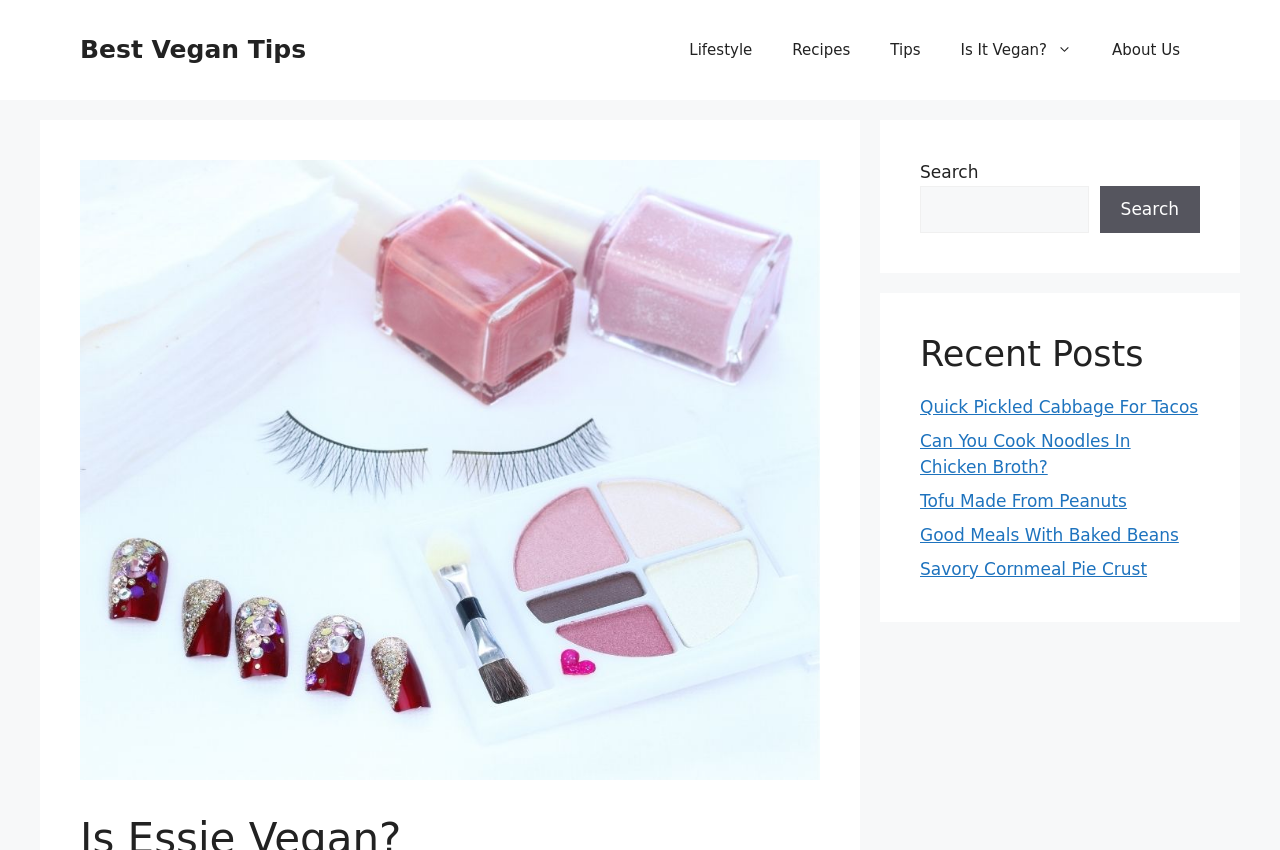Please provide the bounding box coordinates in the format (top-left x, top-left y, bottom-right x, bottom-right y). Remember, all values are floating point numbers between 0 and 1. What is the bounding box coordinate of the region described as: Conferences - Software Research Institute

None